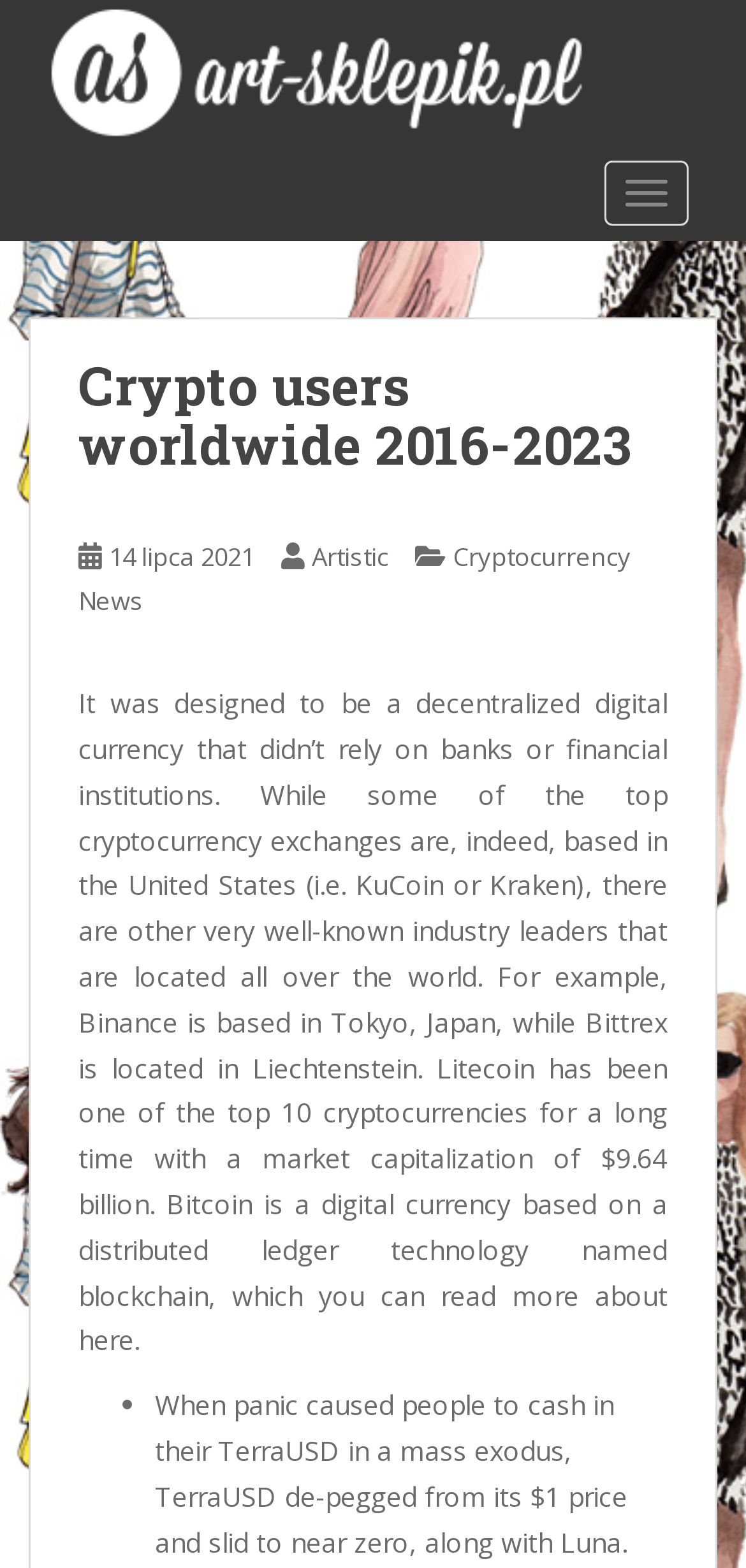Determine the bounding box for the described HTML element: "14 lipca 202122 grudnia 2023". Ensure the coordinates are four float numbers between 0 and 1 in the format [left, top, right, bottom].

[0.146, 0.343, 0.341, 0.365]